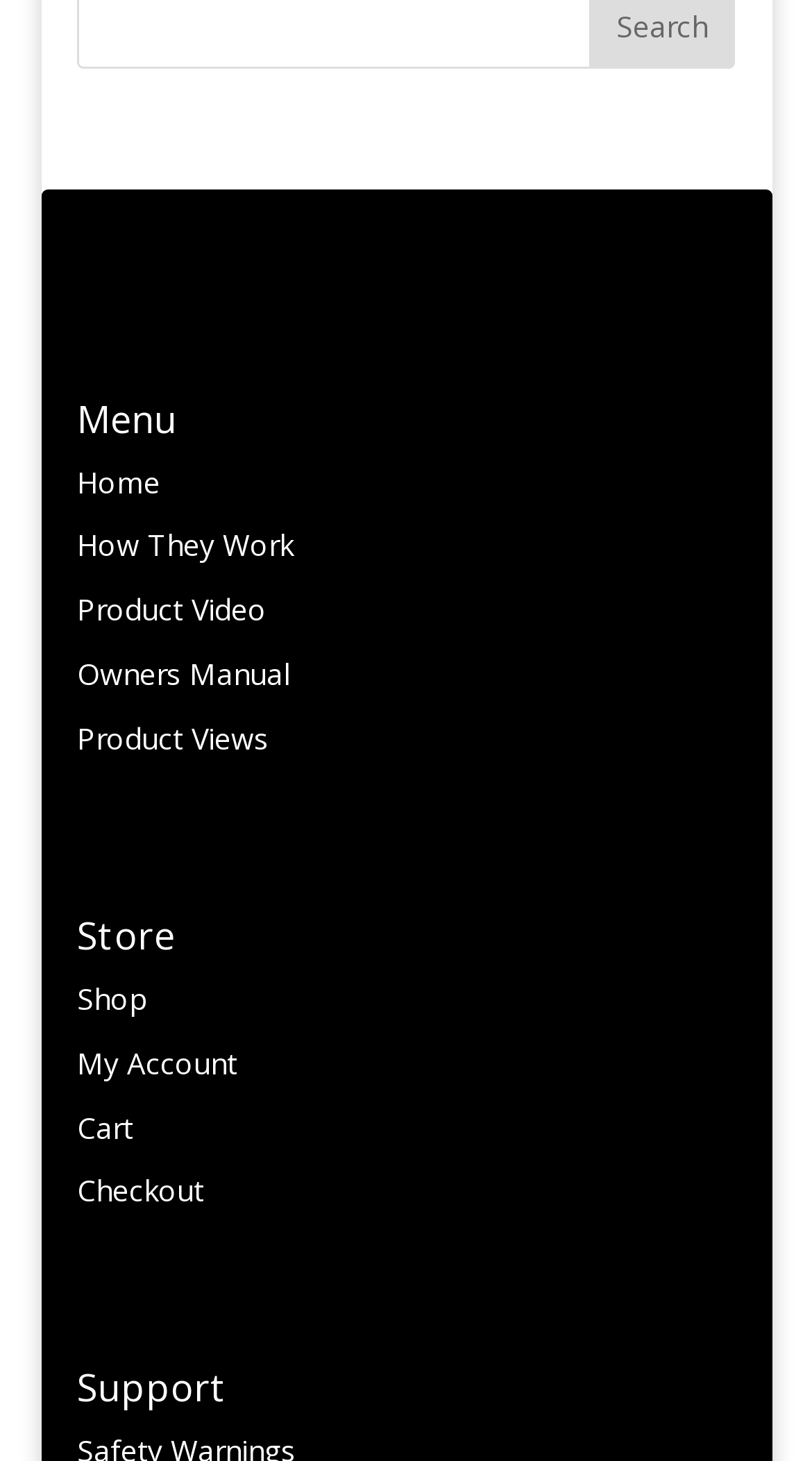Answer the following query concisely with a single word or phrase:
What is the last link in the 'Menu' category?

Product Views